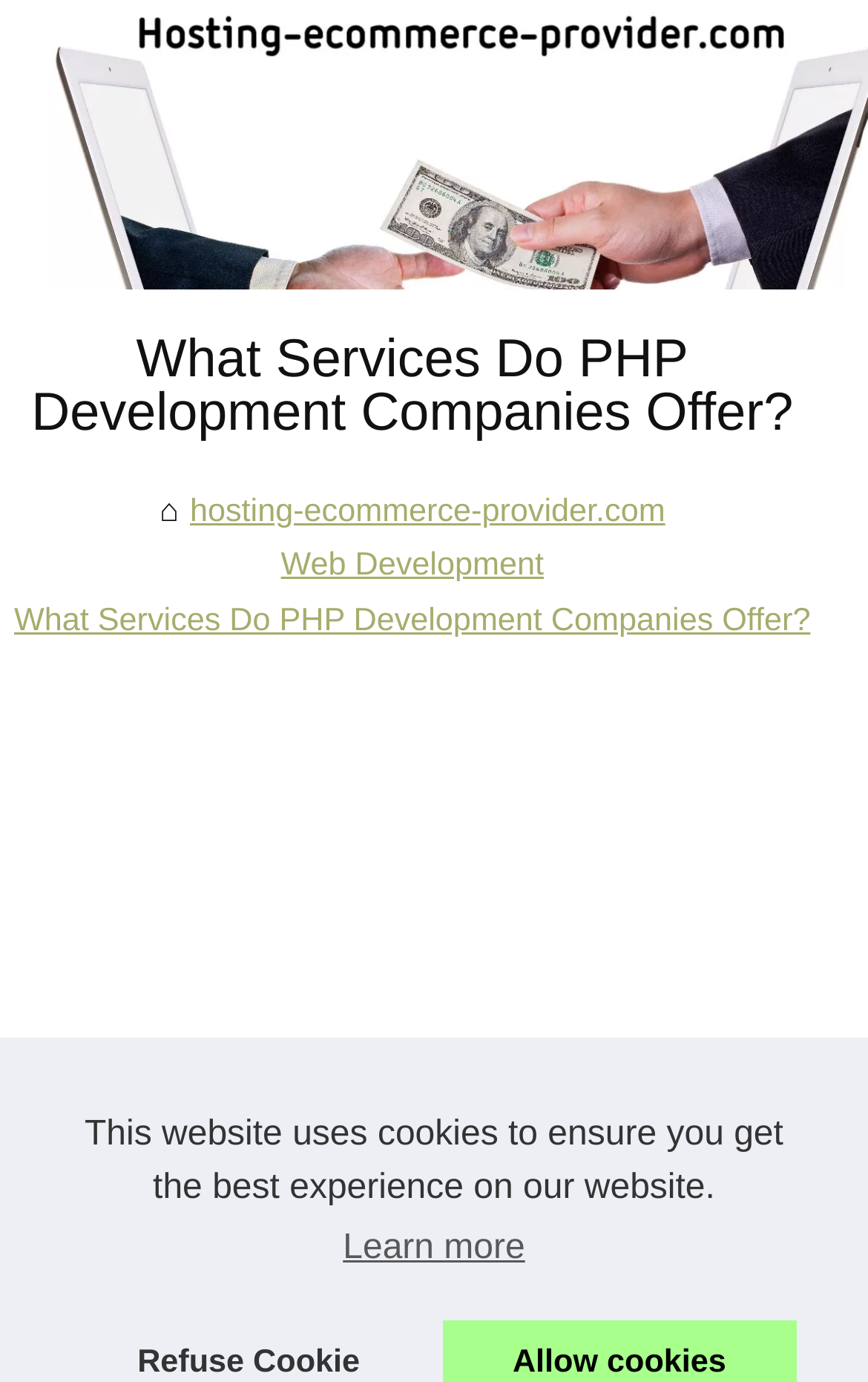Are there any external websites mentioned on this webpage?
Answer the question with a single word or phrase, referring to the image.

Yes